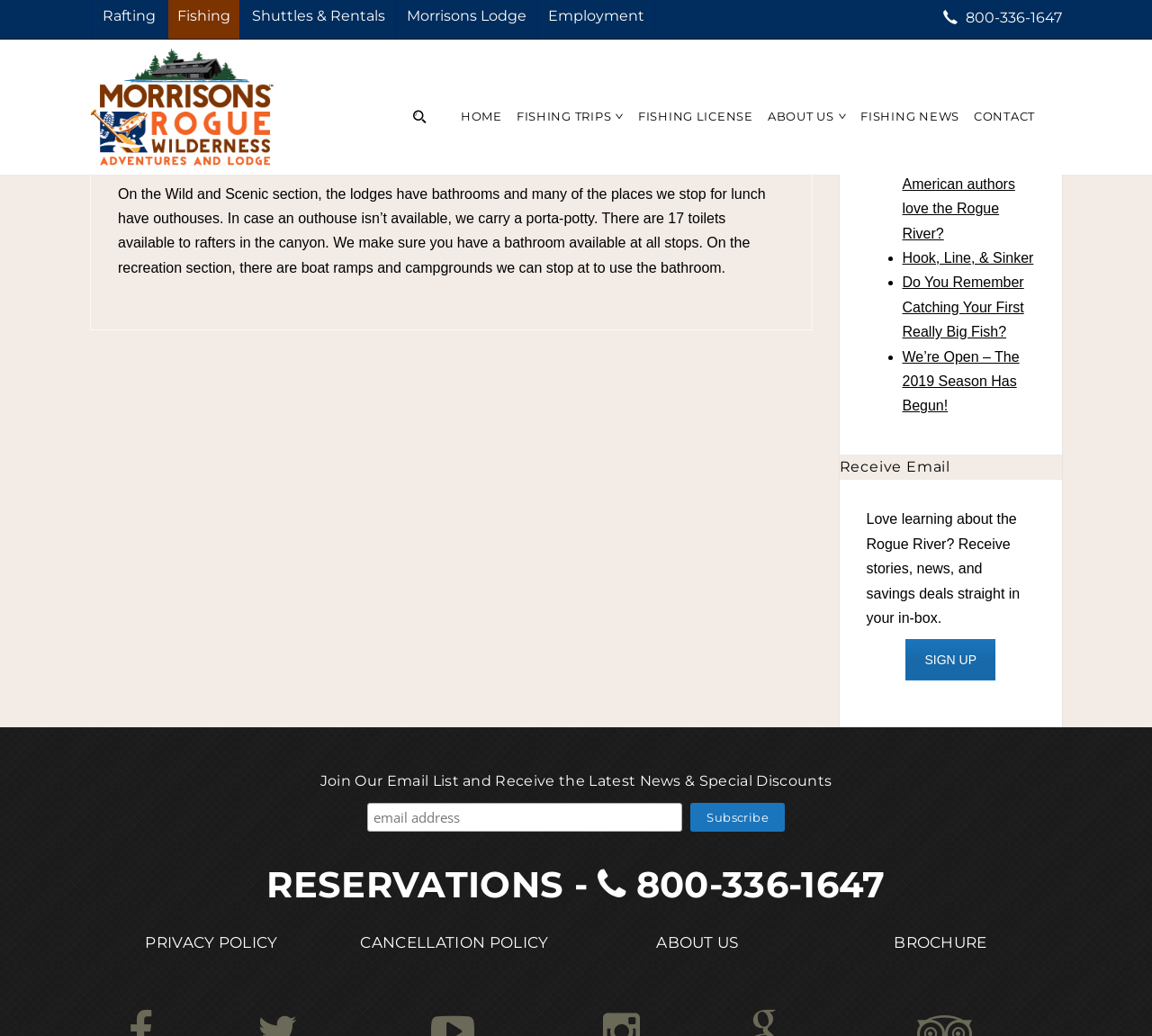Determine the bounding box coordinates for the area you should click to complete the following instruction: "View the 'Recent Posts'".

[0.729, 0.043, 0.922, 0.067]